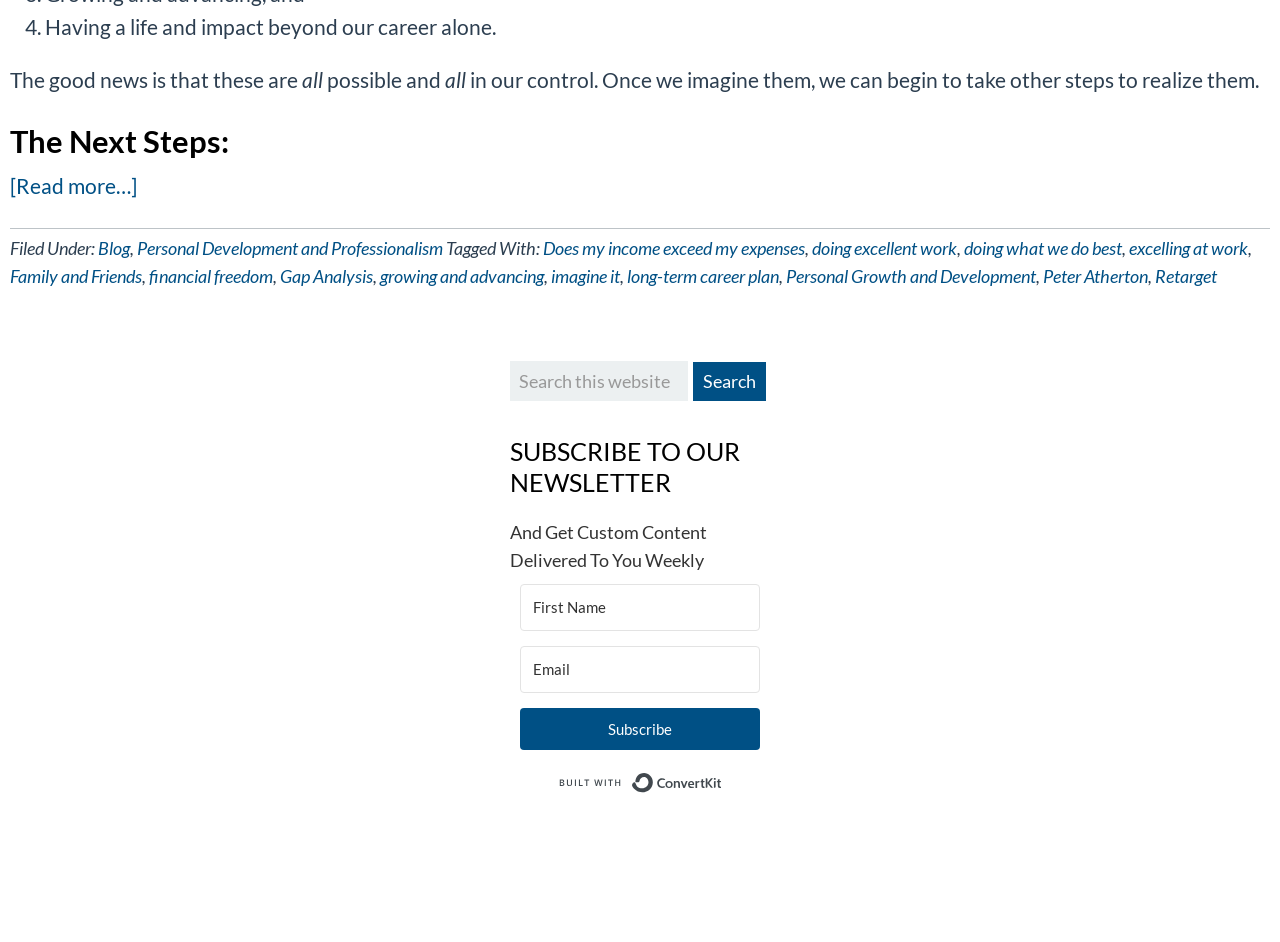Show the bounding box coordinates of the region that should be clicked to follow the instruction: "Enter your first name."

[0.406, 0.62, 0.594, 0.67]